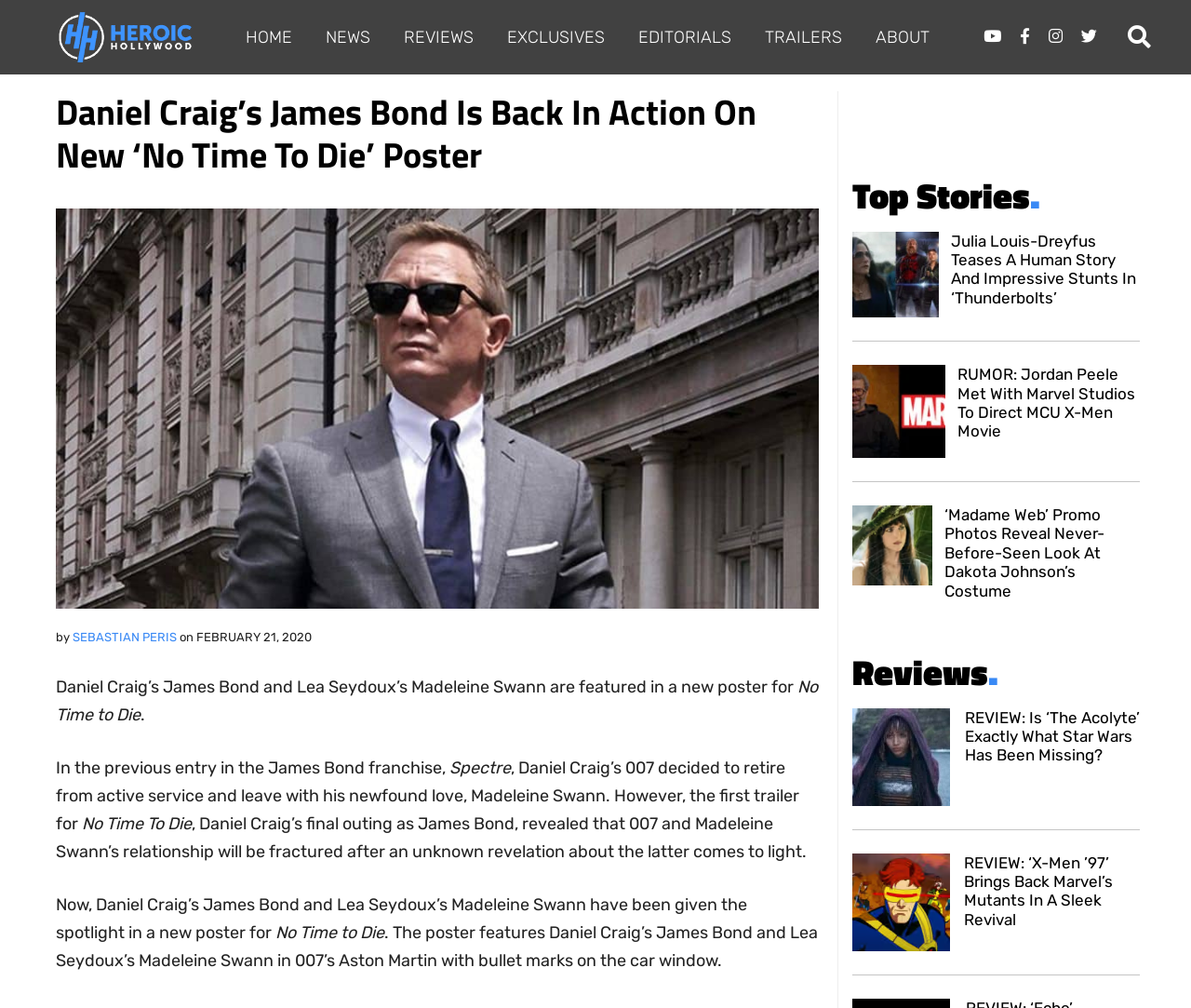Illustrate the webpage's structure and main components comprehensively.

The webpage is about Heroic Hollywood, a website focused on entertainment news and reviews. At the top, there is a banner with the website's logo and a navigation menu with links to different sections, including Home, News, Reviews, Exclusives, Editorials, and Trailers. Below the navigation menu, there are several news articles and reviews with images, each with a title and a brief summary.

The main content of the page is an article about a new poster for the James Bond film "No Time to Die", featuring Daniel Craig as James Bond and Lea Seydoux as Madeleine Swann. The article includes an image of the poster and a brief description of the film.

On the right side of the page, there is a search bar with a search button, allowing users to search for specific topics or keywords. Below the search bar, there are several links to social media platforms and other related websites.

The webpage also features several separators, which are horizontal lines that separate different sections of the page. There are also several links to other articles and reviews, including exclusive interviews and editorials. Overall, the webpage is well-organized and easy to navigate, with a clear focus on entertainment news and reviews.